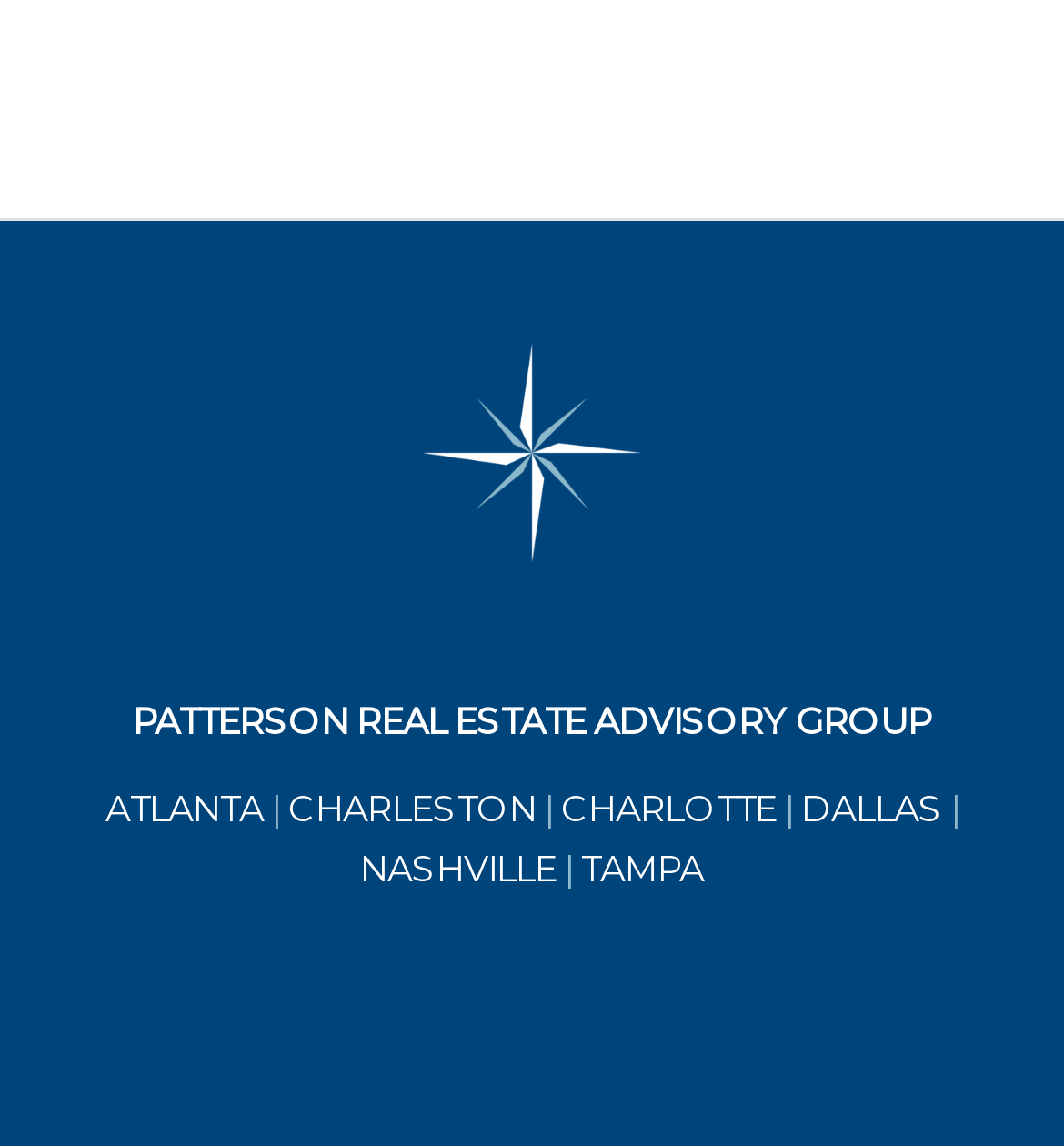Provide a one-word or short-phrase response to the question:
How many cities are listed?

7